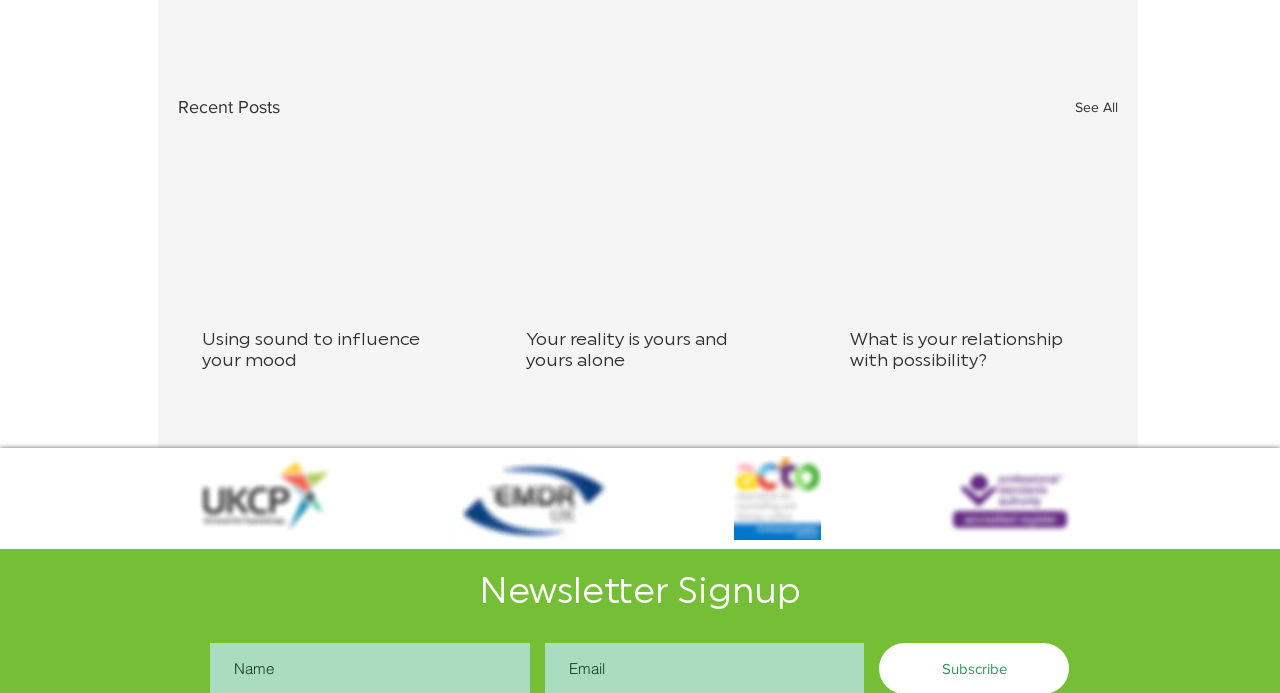Where is the newsletter signup located?
Offer a detailed and full explanation in response to the question.

The newsletter signup element is located at the bottom of the webpage with a bounding box coordinate of [0.117, 0.818, 0.883, 0.89]. It has a heading element with the text 'Newsletter Signup'.